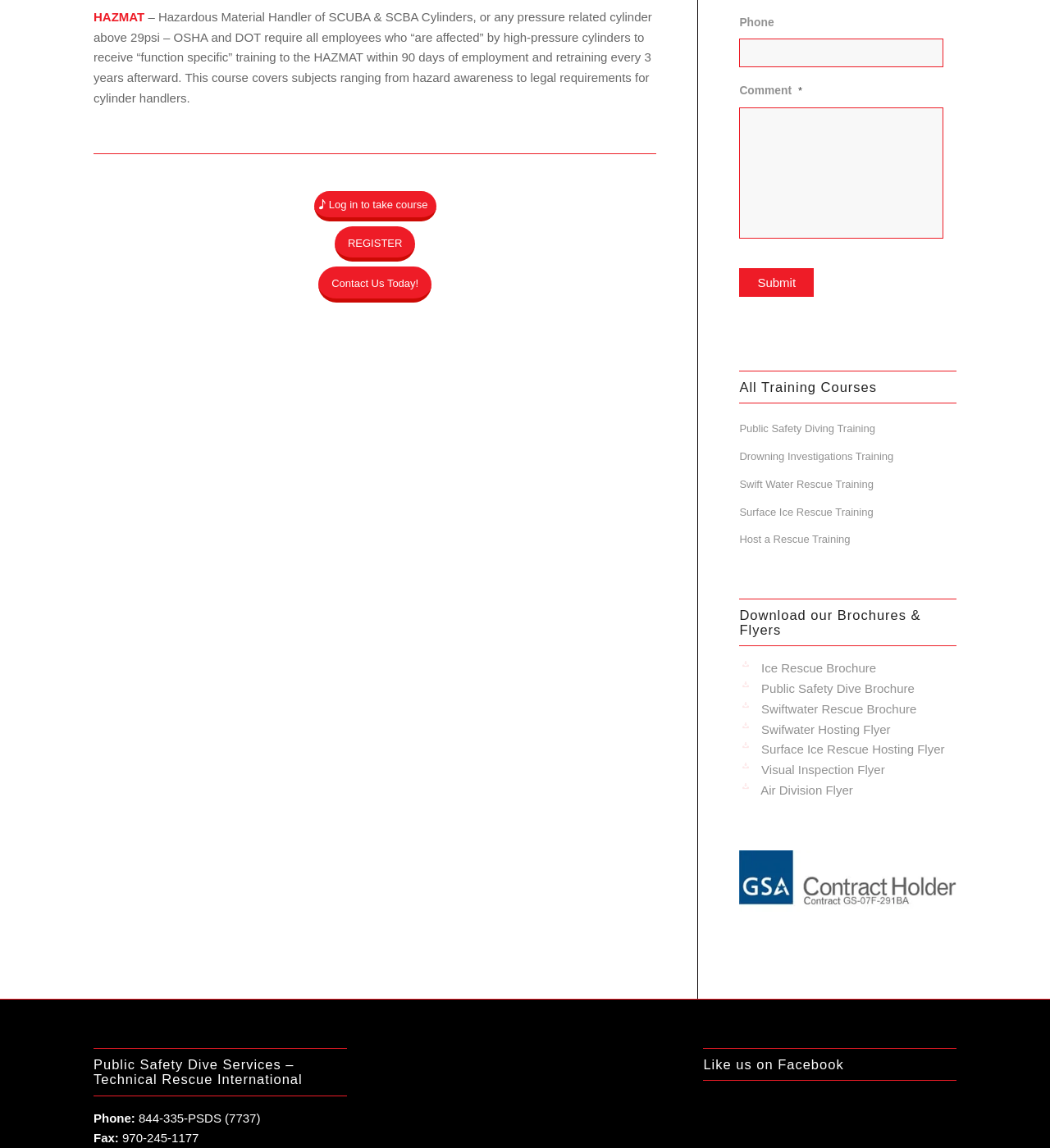Specify the bounding box coordinates (top-left x, top-left y, bottom-right x, bottom-right y) of the UI element in the screenshot that matches this description: Surface Ice Rescue Hosting Flyer

[0.725, 0.639, 0.9, 0.652]